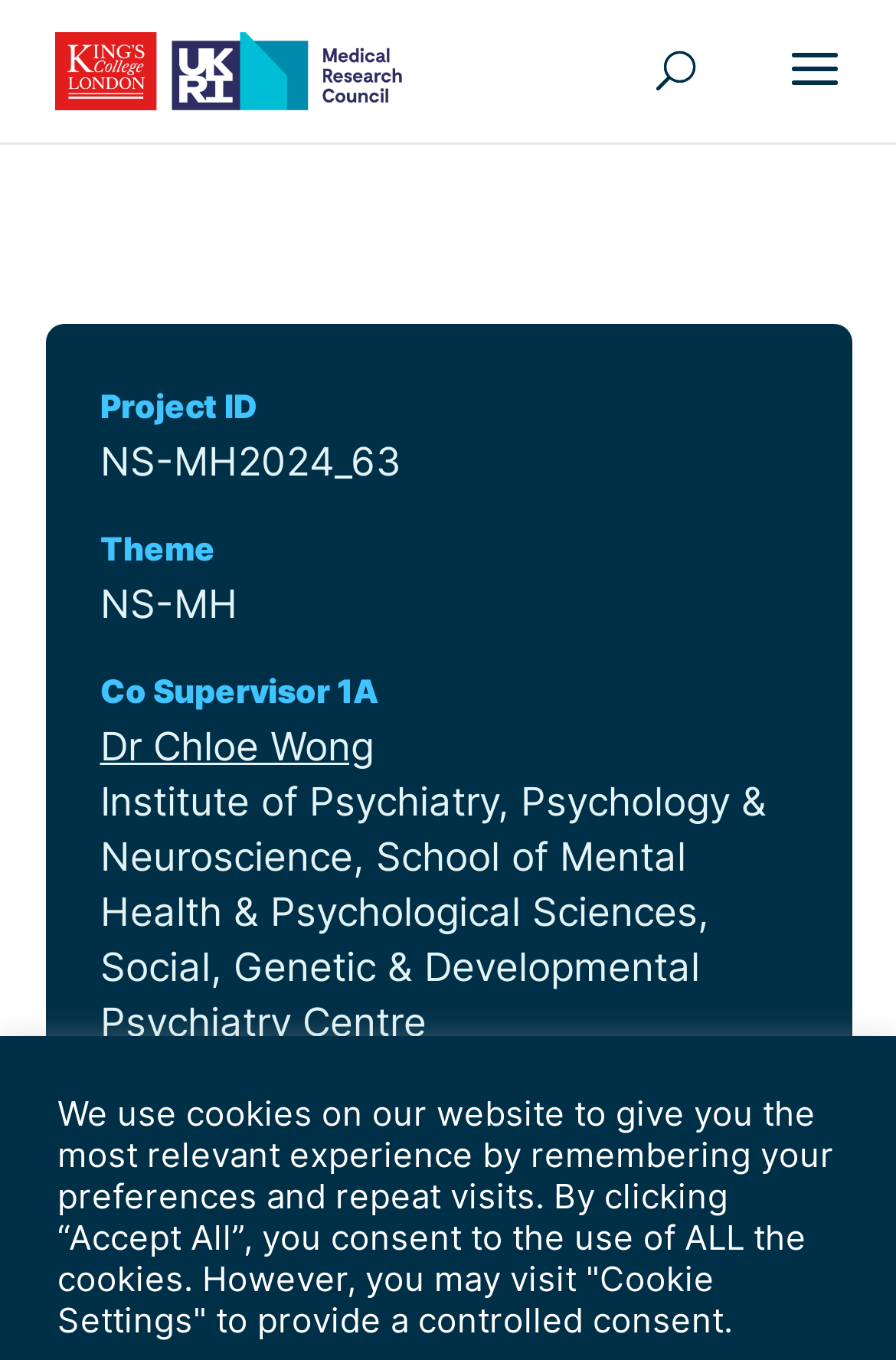Create a detailed narrative describing the layout and content of the webpage.

This webpage appears to be a project description page, specifically focused on "Dissecting the Epigenetic Basis of Eating Disorders using Nanopore sequencing data" under the MRC DTP program. 

At the top left, there is a link to "MRC DTP" accompanied by an image with the same name. Below this, a search bar spans across the top of the page. 

The main content of the page is divided into sections, with labels such as "Project ID", "Theme", "Co Supervisor 1A", and "Co Supervisor 1B" on the left side. The corresponding information is placed to the right of each label. For instance, the "Project ID" is "NS-MH2024_63", and the "Co Supervisor 1A" is "Dr Chloe Wong" with a link to their website. 

Further down, there is a section with a long text about cookies and privacy settings, which seems to be a standard disclaimer on the website.